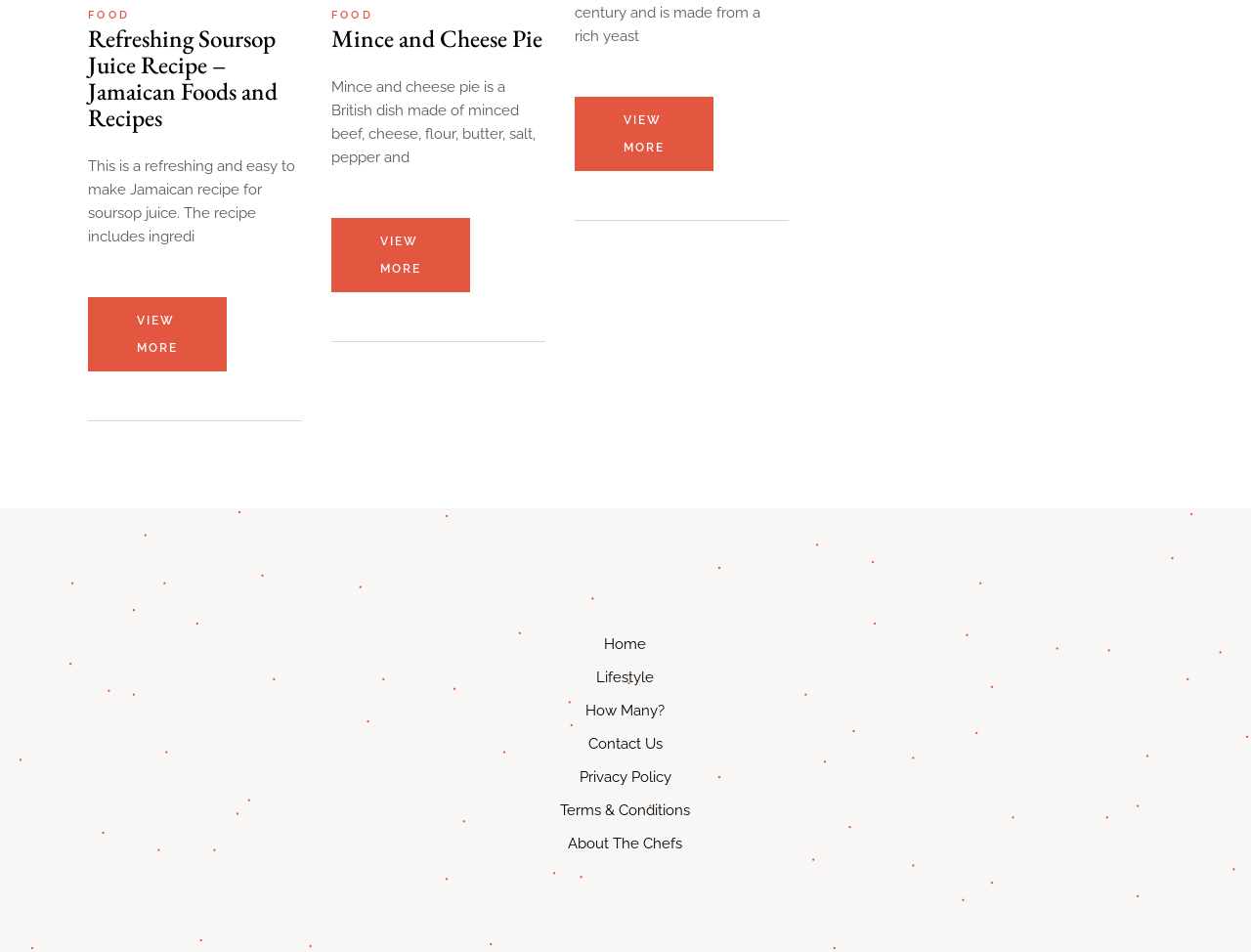What is the last link in the bottom navigation menu?
Based on the image content, provide your answer in one word or a short phrase.

About The Chefs